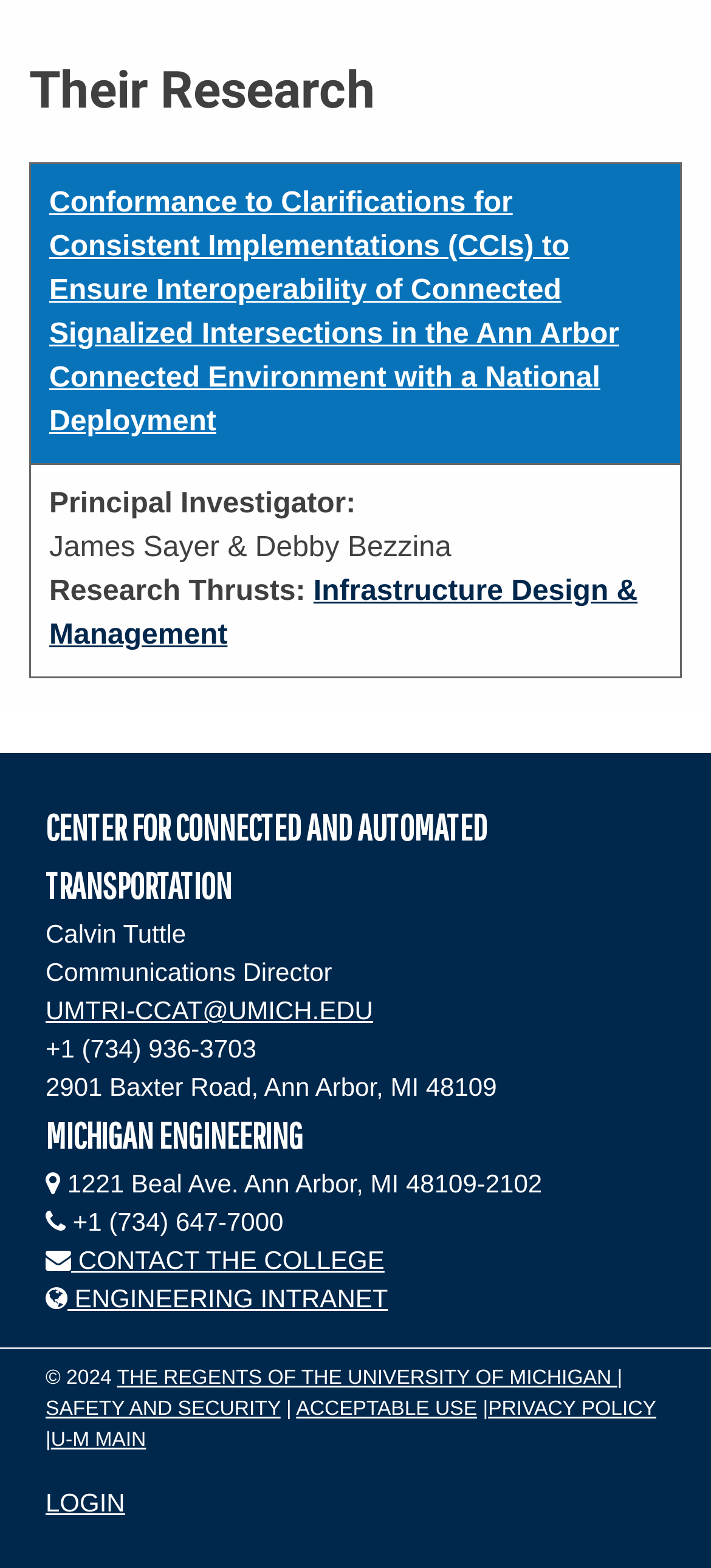Provide a one-word or short-phrase response to the question:
What is the address of the Michigan Engineering?

1221 Beal Ave. Ann Arbor, MI 48109-2102